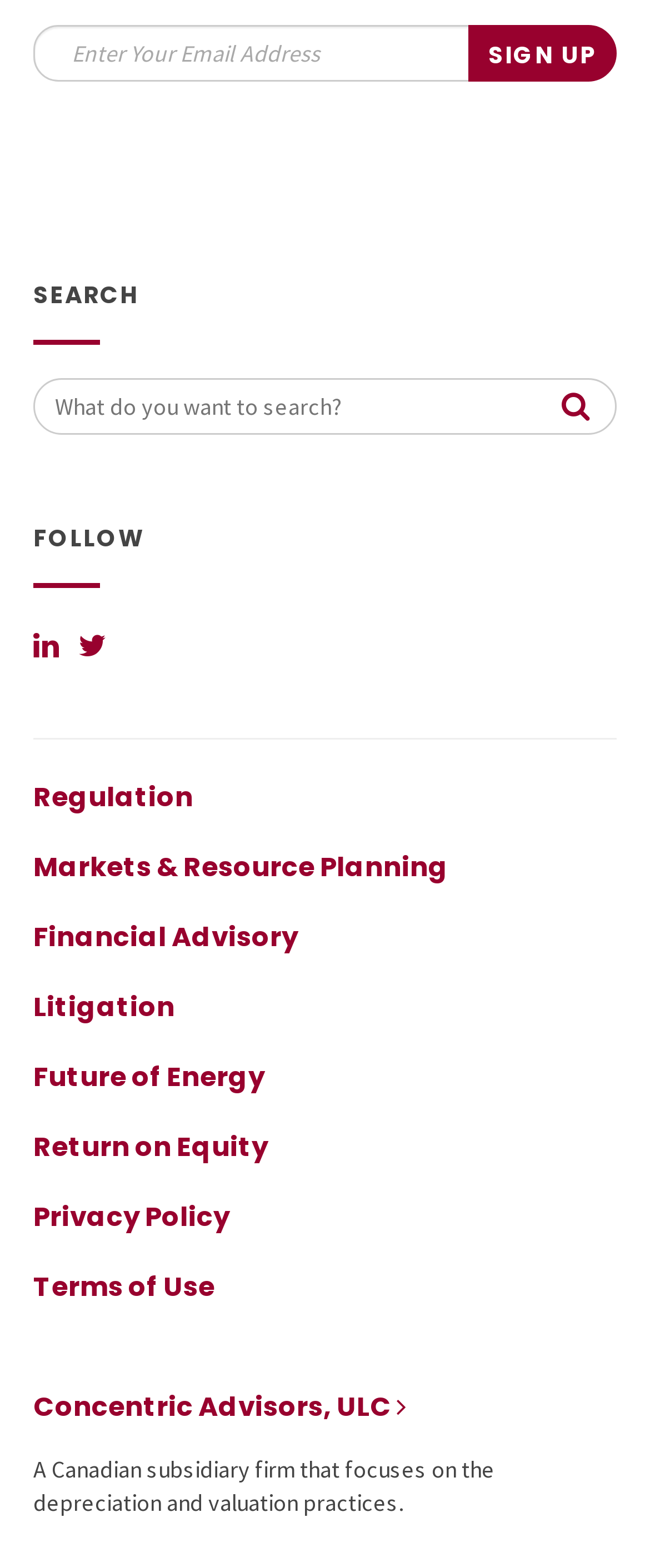Provide a brief response to the question below using one word or phrase:
What is the main function of the search bar?

Search